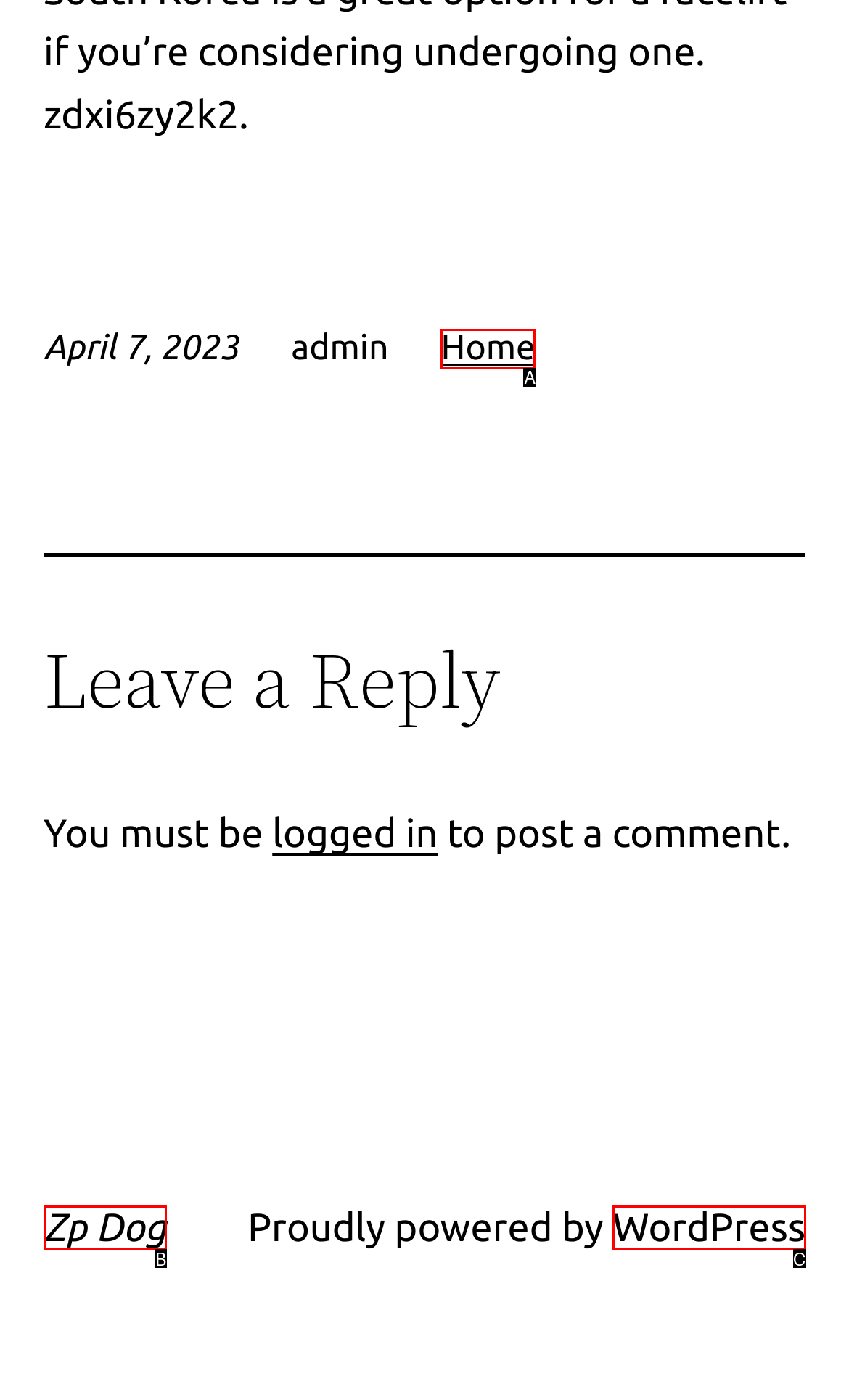Select the letter that corresponds to the description: Home. Provide your answer using the option's letter.

A